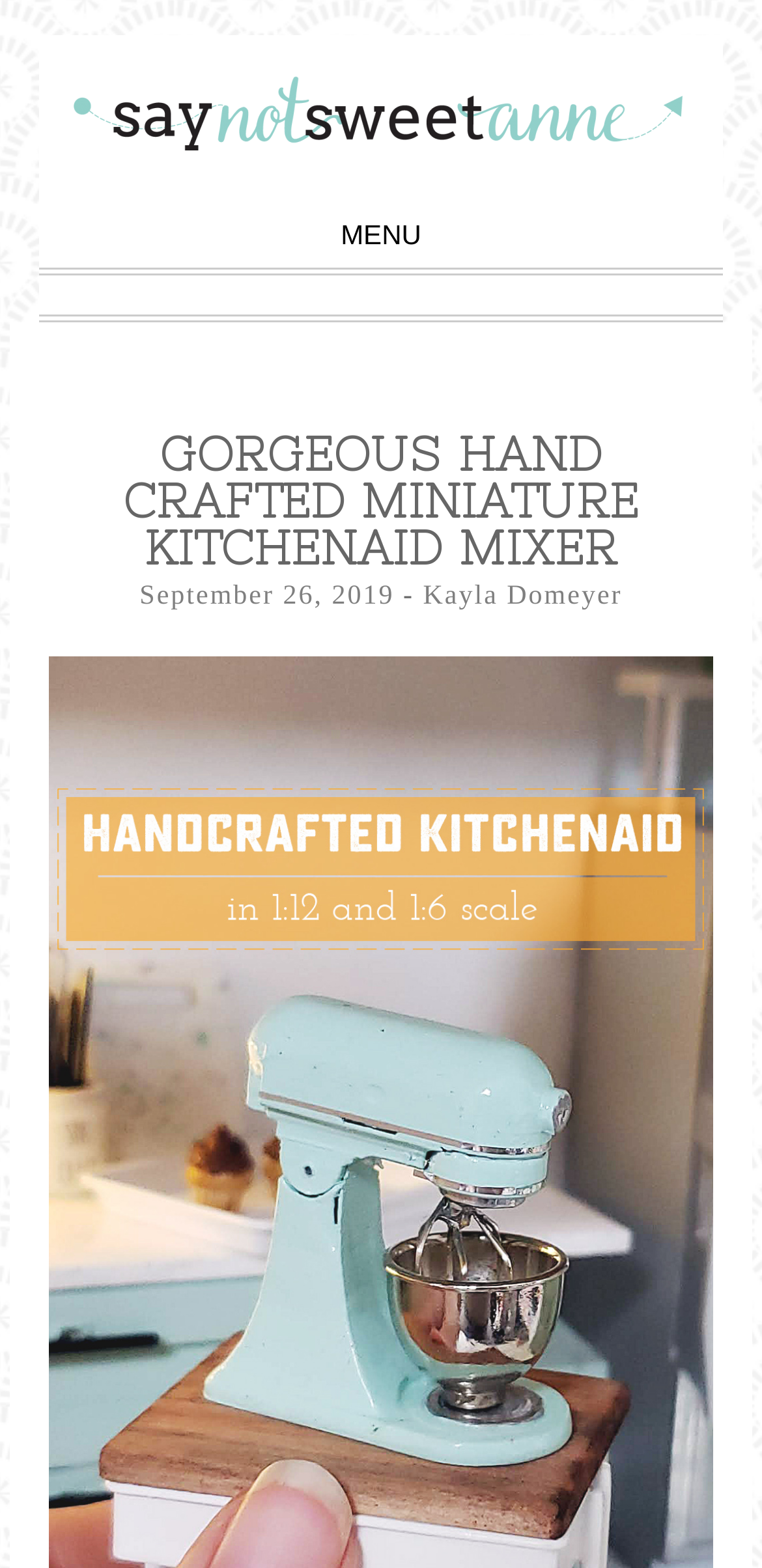Using the information shown in the image, answer the question with as much detail as possible: What is the name of the blog?

The name of the blog can be found in the heading element at the top of the page, which reads 'SWEET ANNE DESIGNS'. This is also a link, indicating that it may be a clickable logo or title.